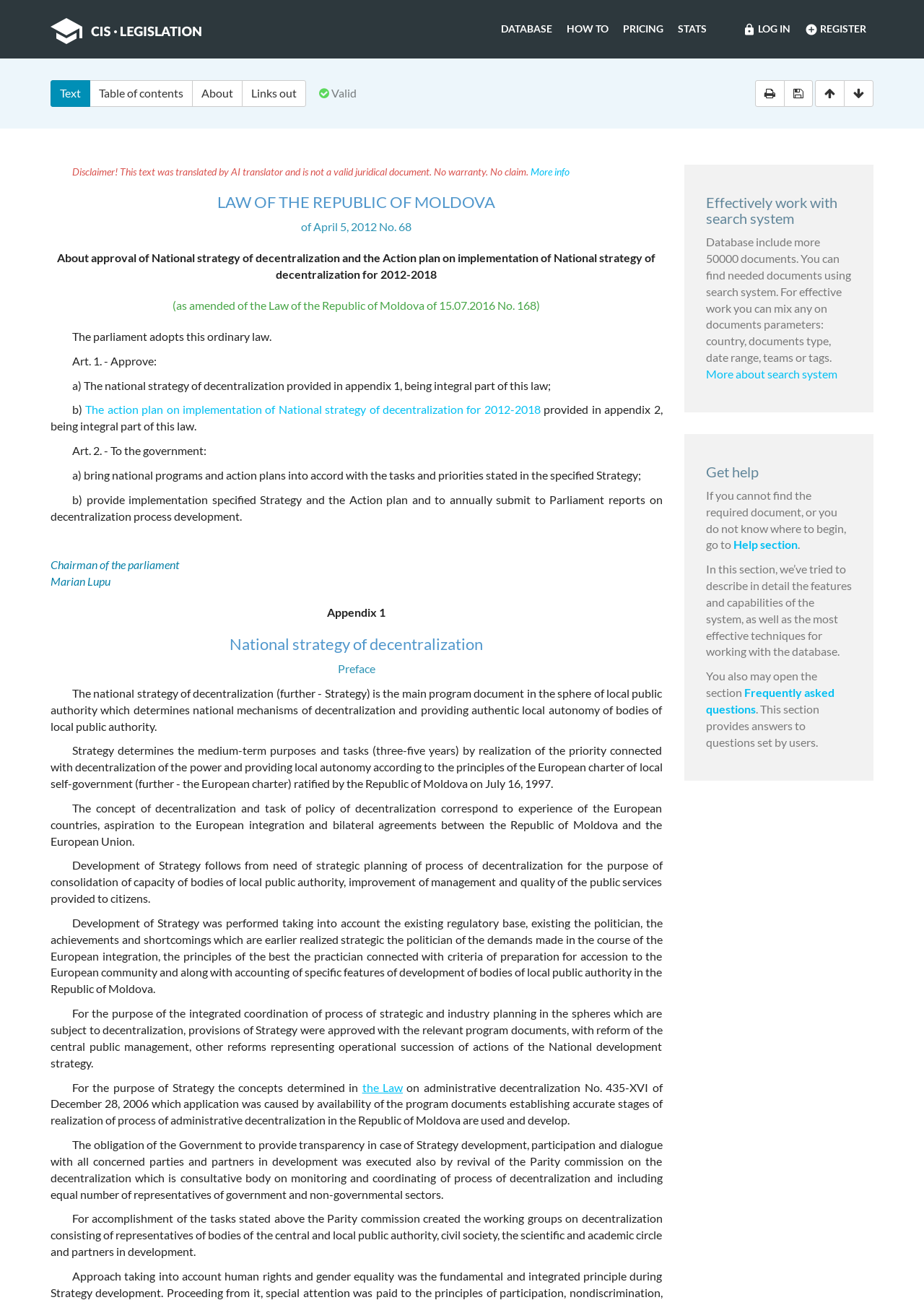Respond to the question below with a single word or phrase:
What is the name of the law?

Law of the Republic of Moldova